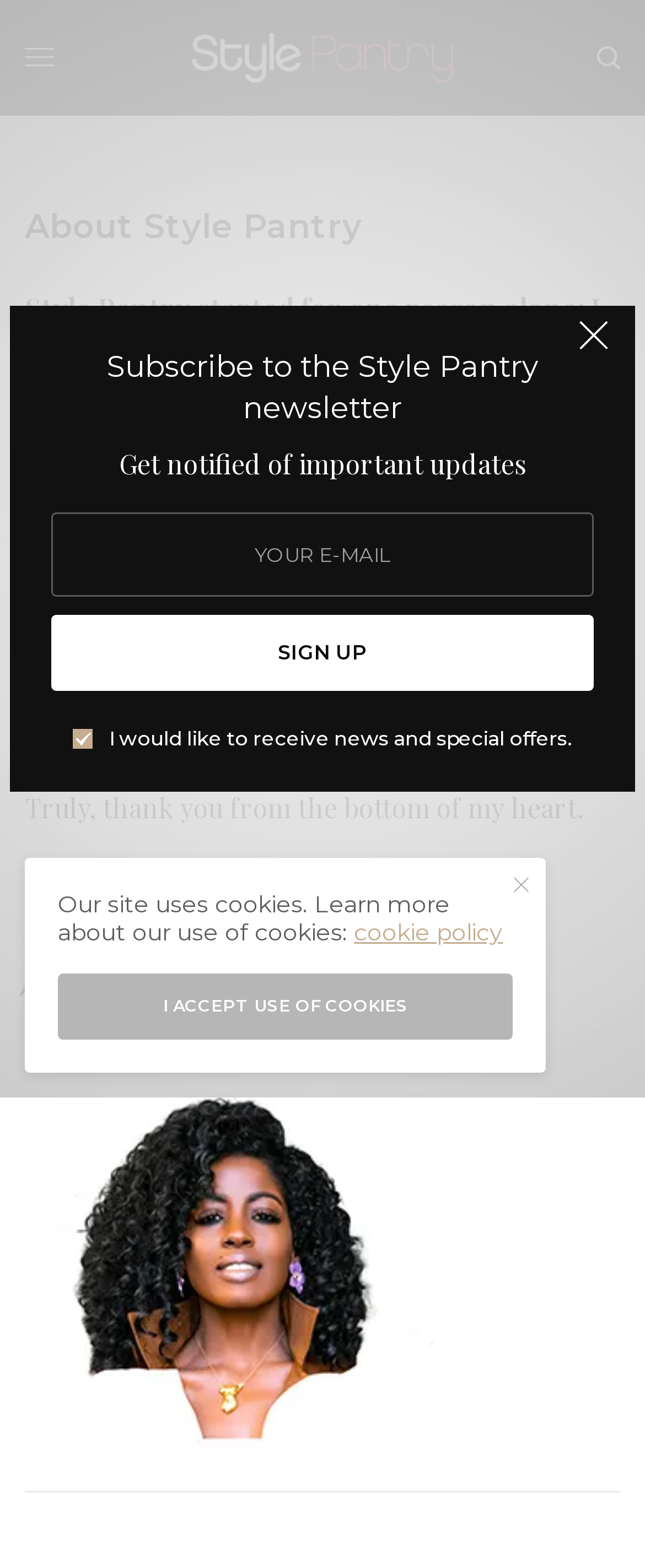Please provide a comprehensive response to the question based on the details in the image: What is the author's attitude towards their readers?

The author expresses their gratitude towards their readers, mentioning that their 'loyalty and support mean the world' and thanking them 'from the bottom of my heart'.